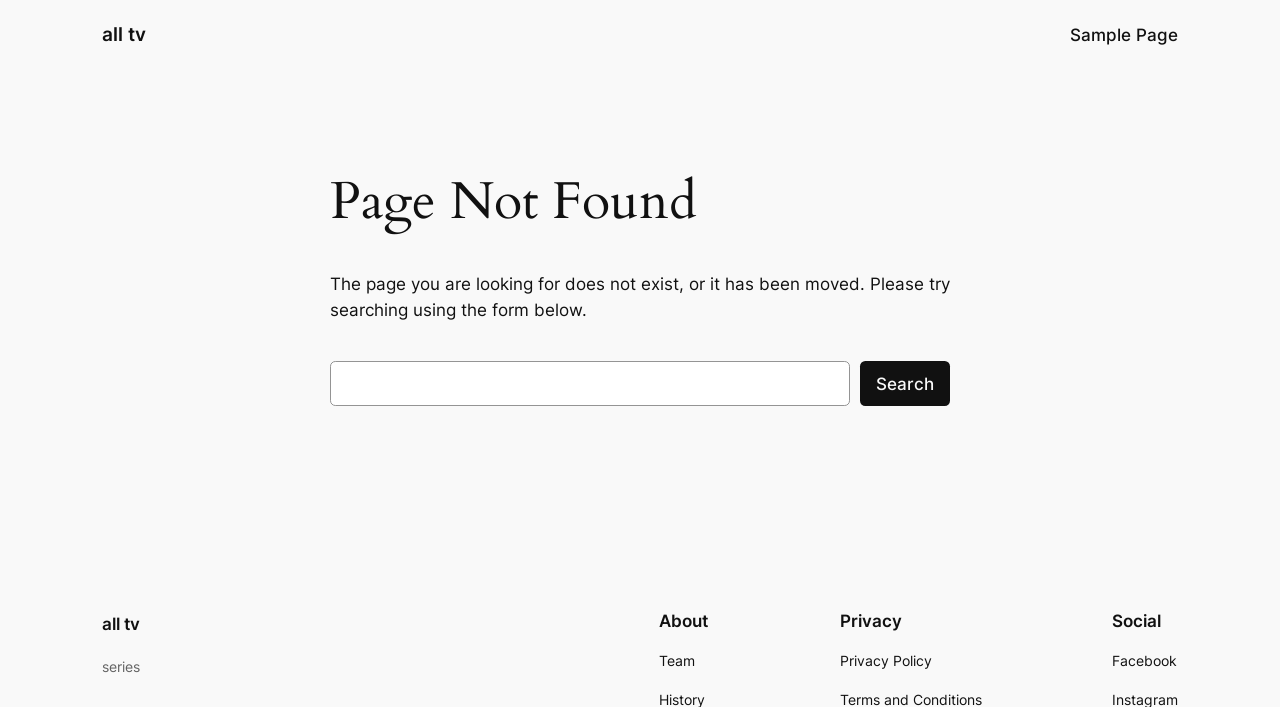Locate the primary headline on the webpage and provide its text.

Page Not Found